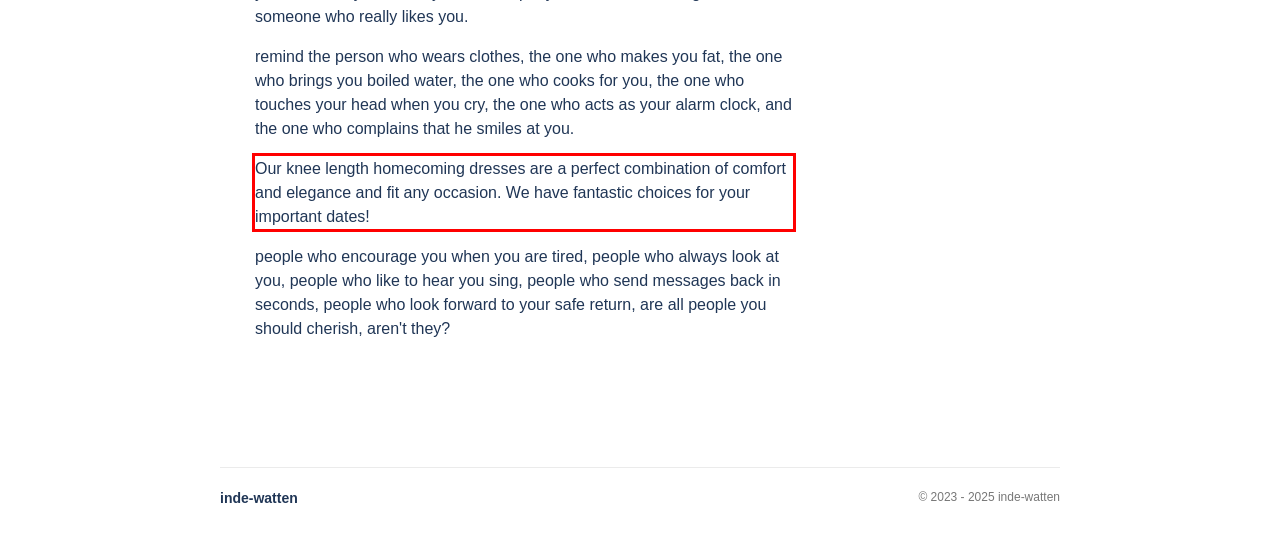Analyze the webpage screenshot and use OCR to recognize the text content in the red bounding box.

Our knee length homecoming dresses are a perfect combination of comfort and elegance and fit any occasion. We have fantastic choices for your important dates!